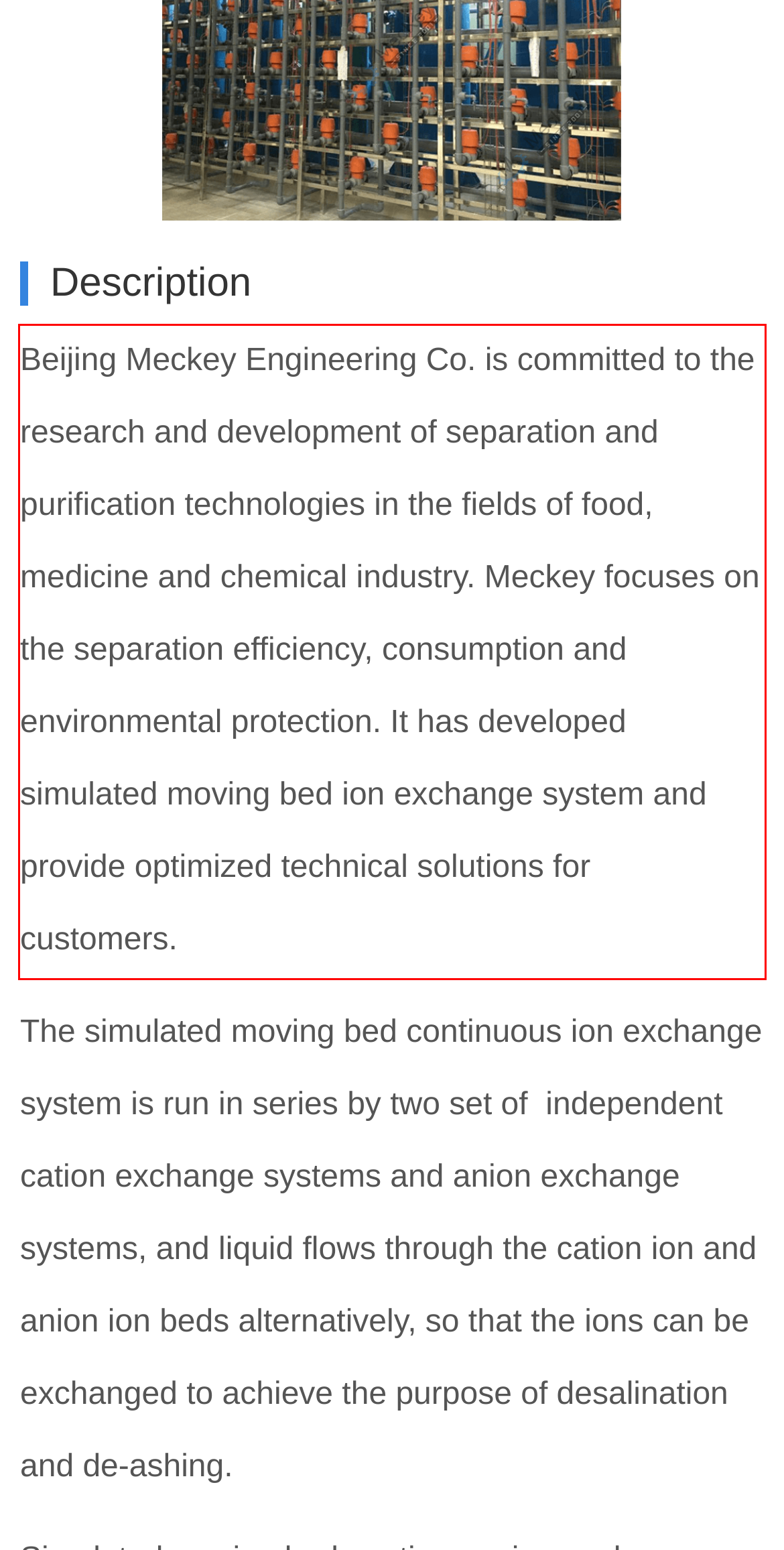Examine the screenshot of the webpage, locate the red bounding box, and perform OCR to extract the text contained within it.

Beijing Meckey Engineering Co. is committed to the research and development of separation and purification technologies in the fields of food, medicine and chemical industry. Meckey focuses on the separation efficiency, consumption and environmental protection. It has developed simulated moving bed ion exchange system and provide optimized technical solutions for customers.